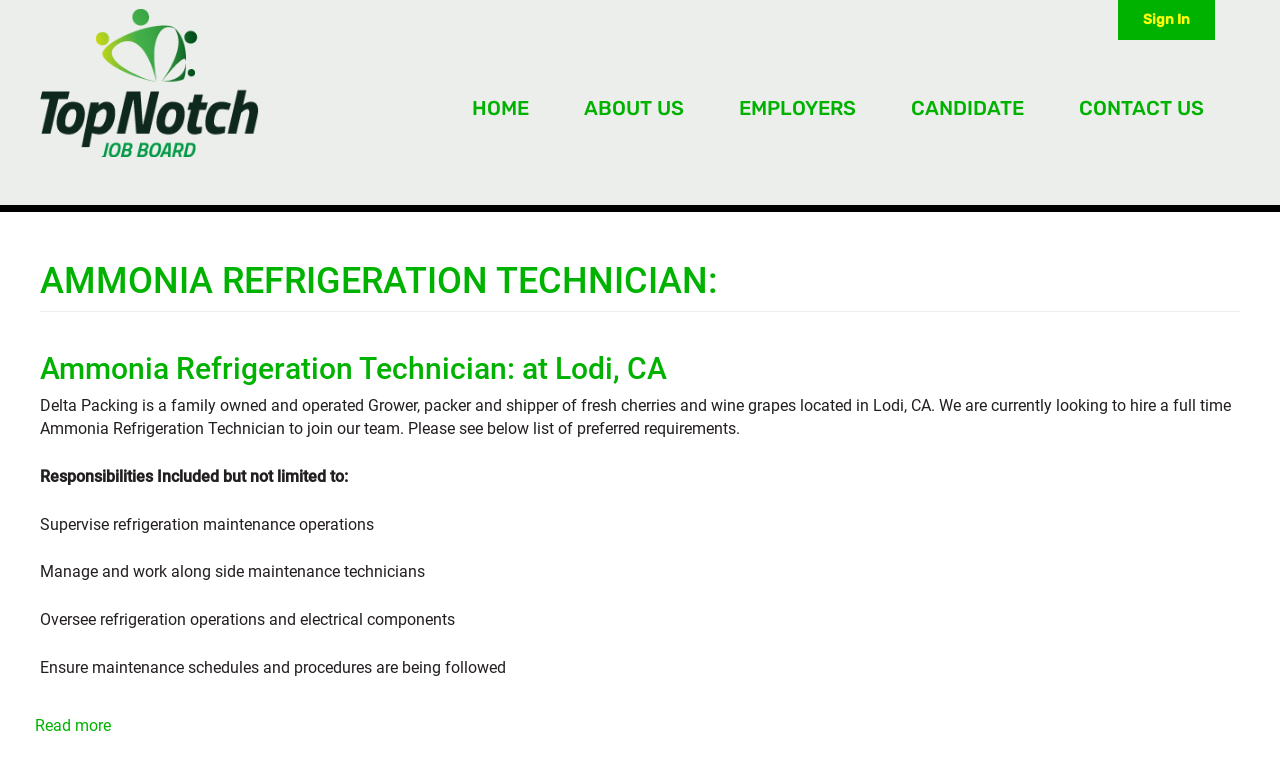What is one of the responsibilities of the job?
Please answer the question with as much detail and depth as you can.

I identified one of the responsibilities by reading the list of tasks under 'Responsibilities Included but not limited to:' which includes 'Supervise refrigeration maintenance operations'.